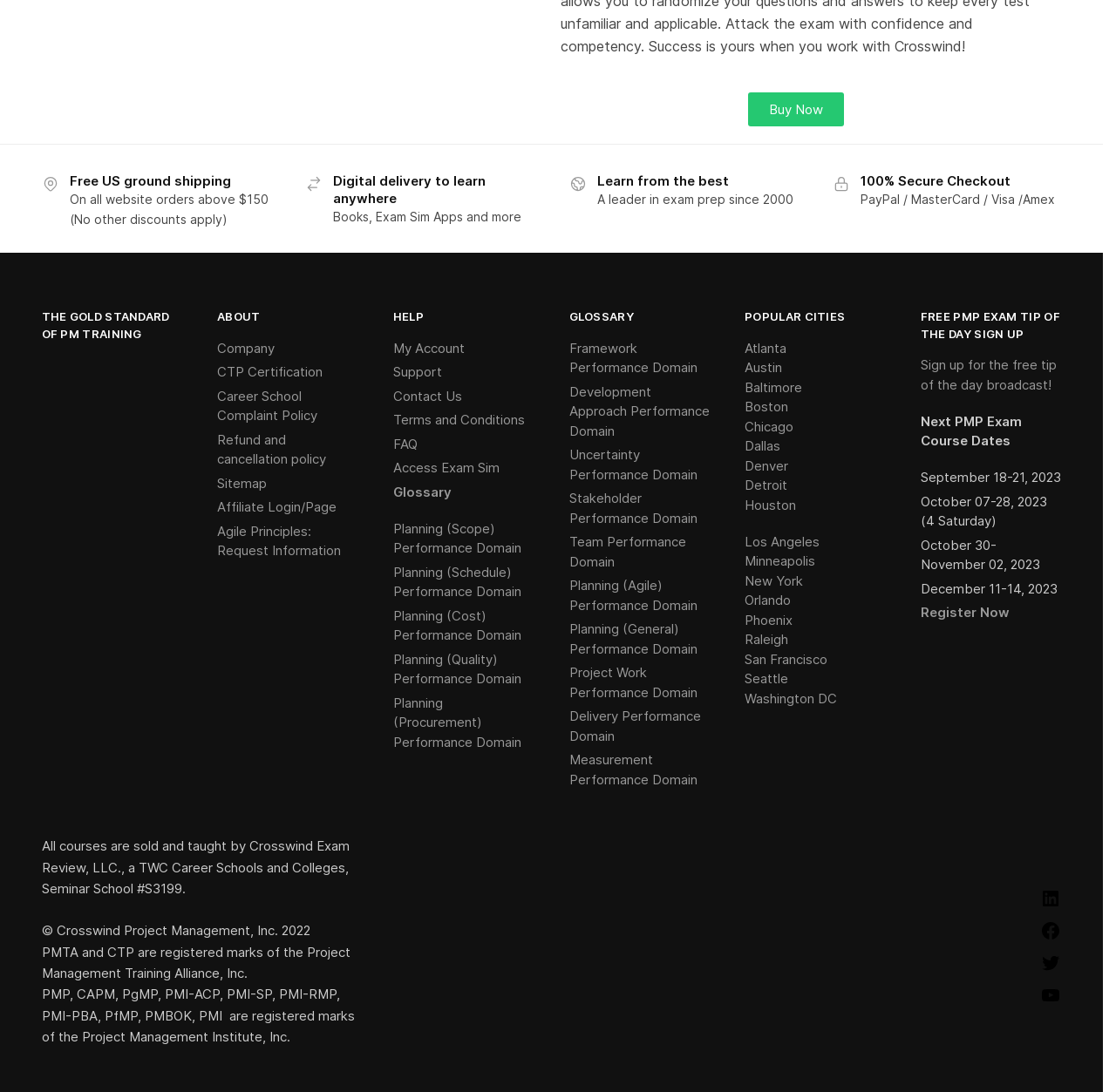Determine the bounding box coordinates for the area that needs to be clicked to fulfill this task: "Click on 'Buy Now'". The coordinates must be given as four float numbers between 0 and 1, i.e., [left, top, right, bottom].

[0.67, 0.08, 0.756, 0.111]